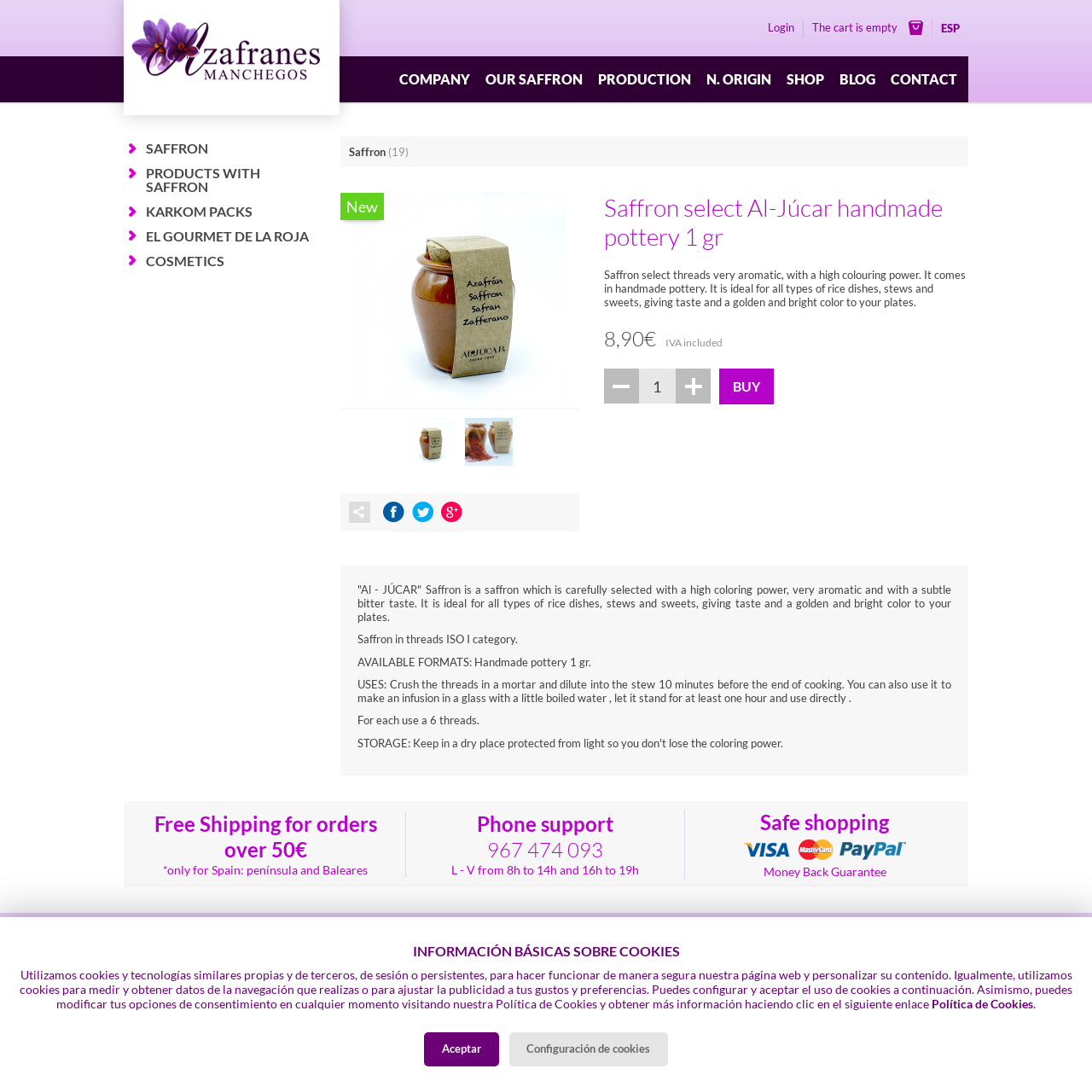What is the format of the saffron product?
Based on the image, provide a one-word or brief-phrase response.

Handmade pottery 1 gr